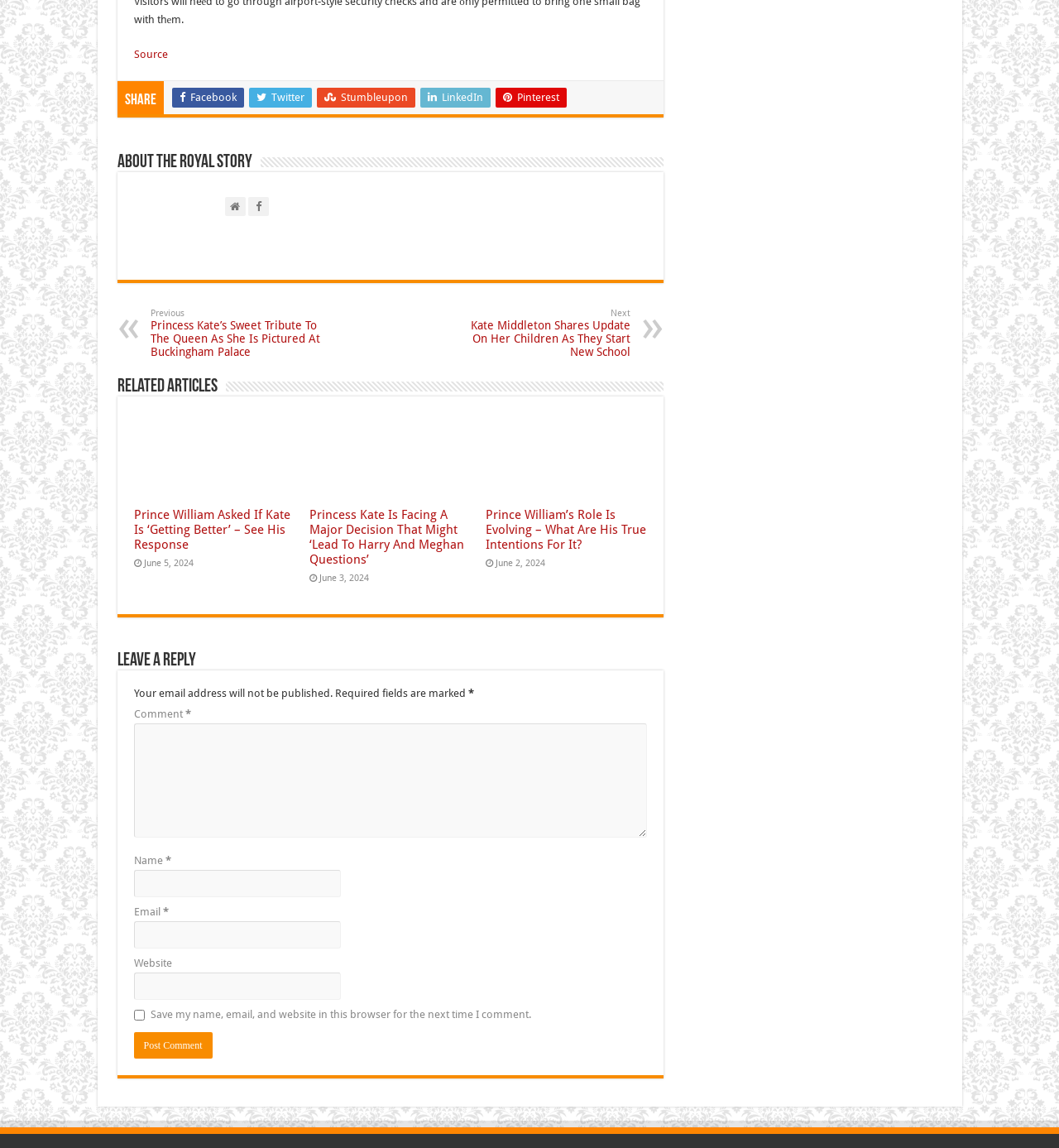Please reply to the following question with a single word or a short phrase:
What is the topic of the webpage?

Royal Family